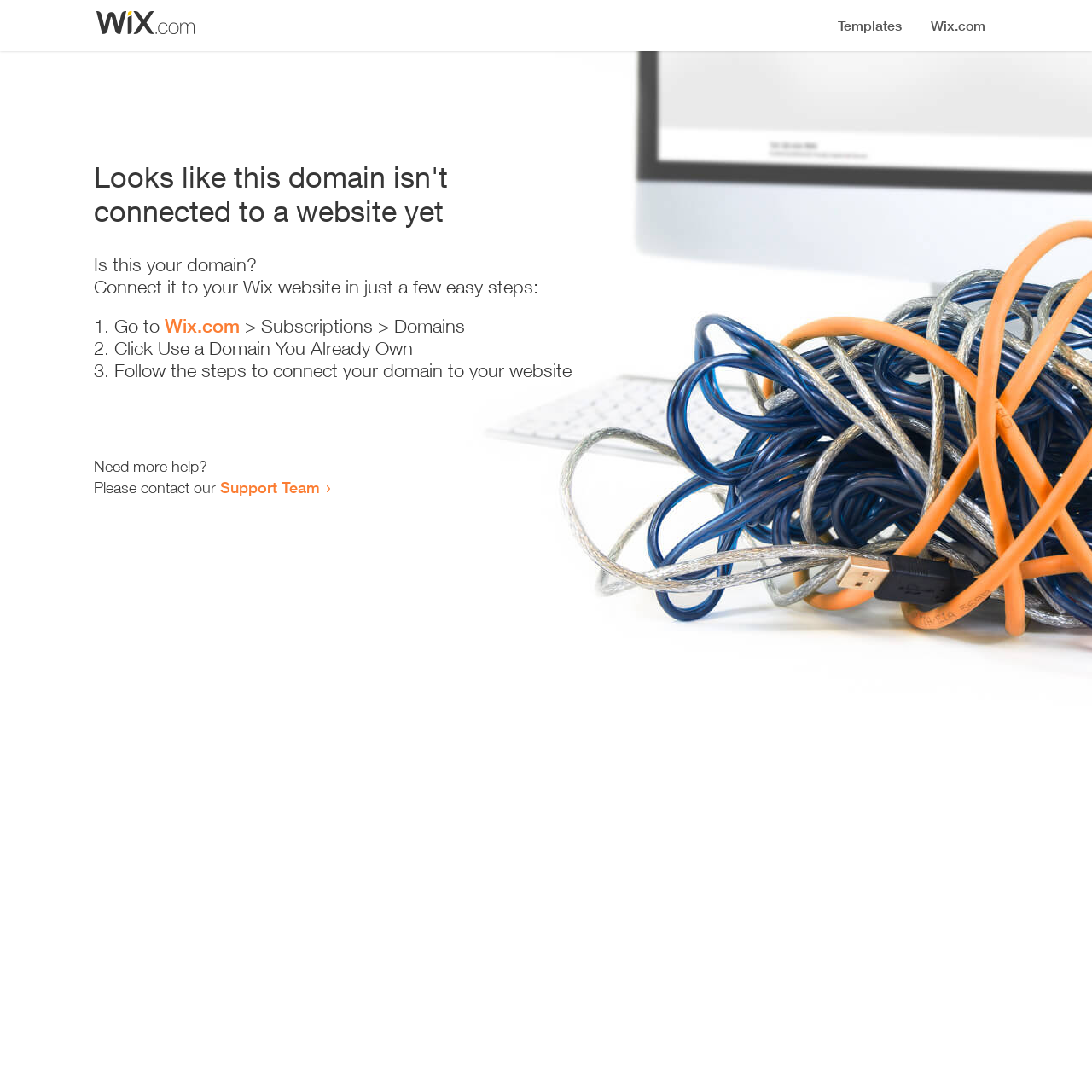Describe all significant elements and features of the webpage.

The webpage appears to be an error page, indicating that a domain is not connected to a website yet. At the top, there is a small image, followed by a heading that states the error message. Below the heading, there is a series of instructions to connect the domain to a Wix website. The instructions are presented in a step-by-step format, with three numbered list items. 

The first step is to go to Wix.com, with a link provided to the website. The second step is to click "Use a Domain You Already Own", and the third step is to follow the instructions to connect the domain to the website. 

At the bottom of the page, there is a section that offers additional help, with a link to the Support Team for users who need more assistance.